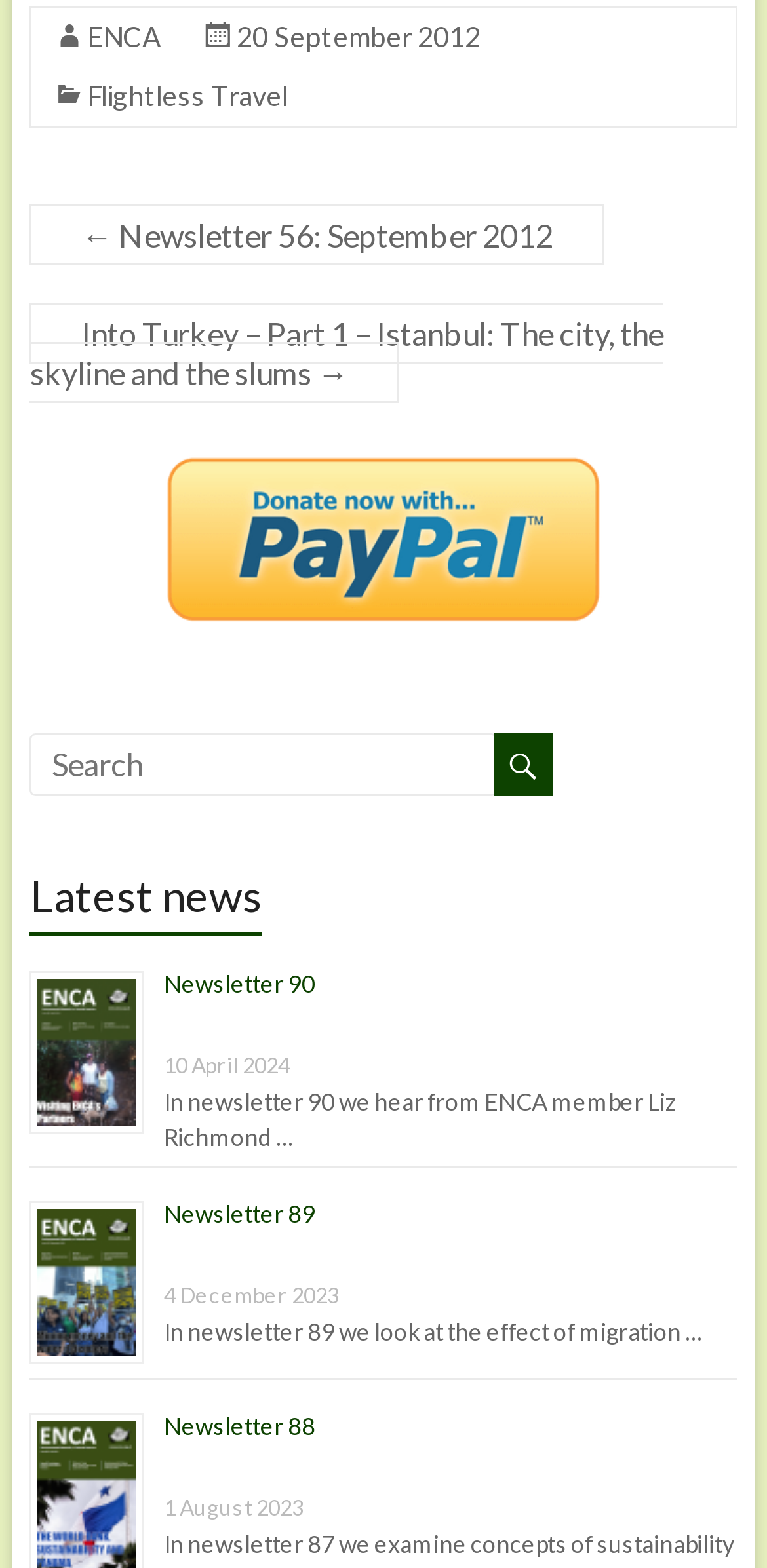Provide the bounding box coordinates for the UI element described in this sentence: "← Newsletter 56: September 2012". The coordinates should be four float values between 0 and 1, i.e., [left, top, right, bottom].

[0.039, 0.13, 0.788, 0.169]